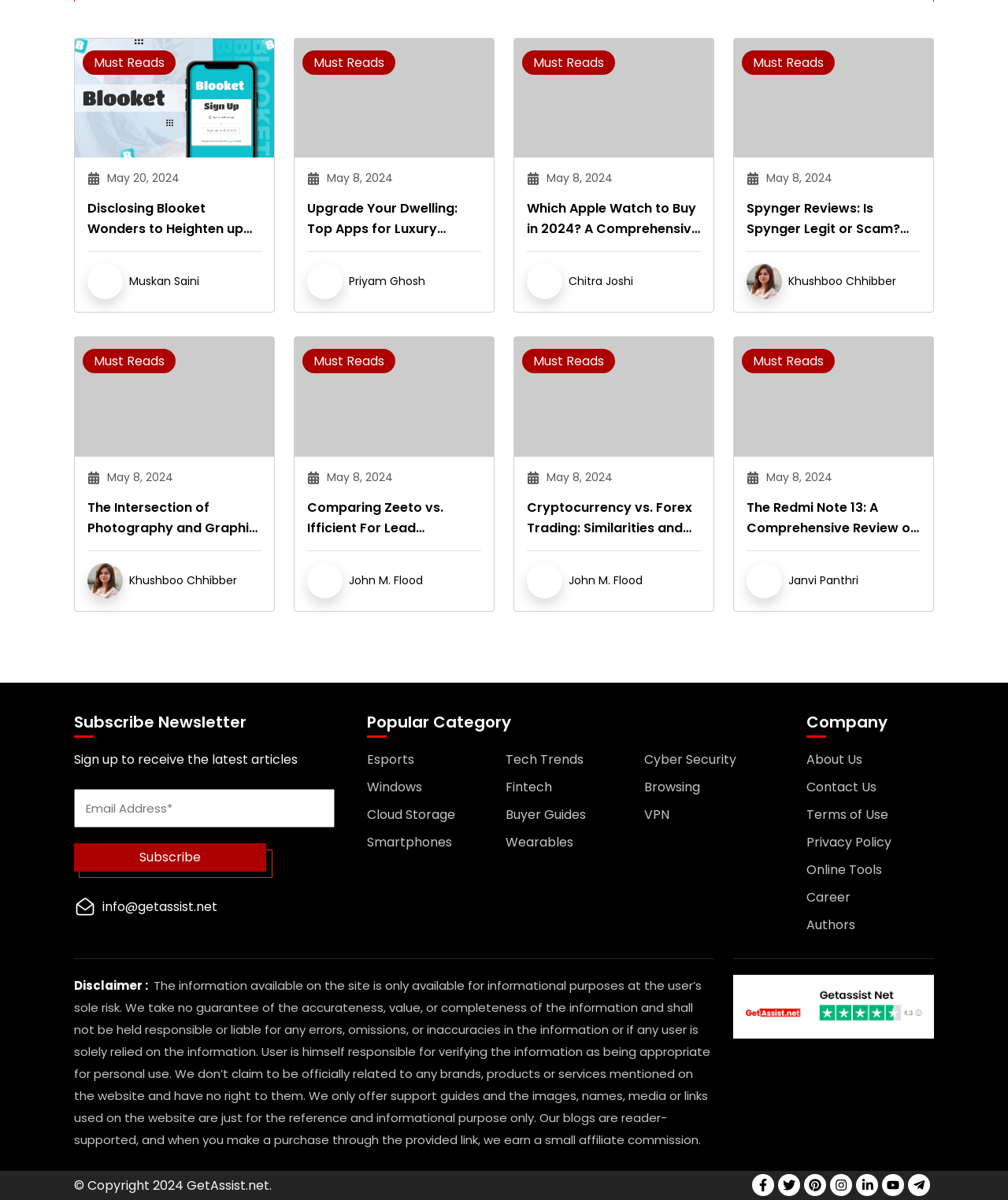Identify the bounding box coordinates of the clickable region necessary to fulfill the following instruction: "Click on the 'APPLE WATCH' link". The bounding box coordinates should be four float numbers between 0 and 1, i.e., [left, top, right, bottom].

[0.51, 0.073, 0.708, 0.089]